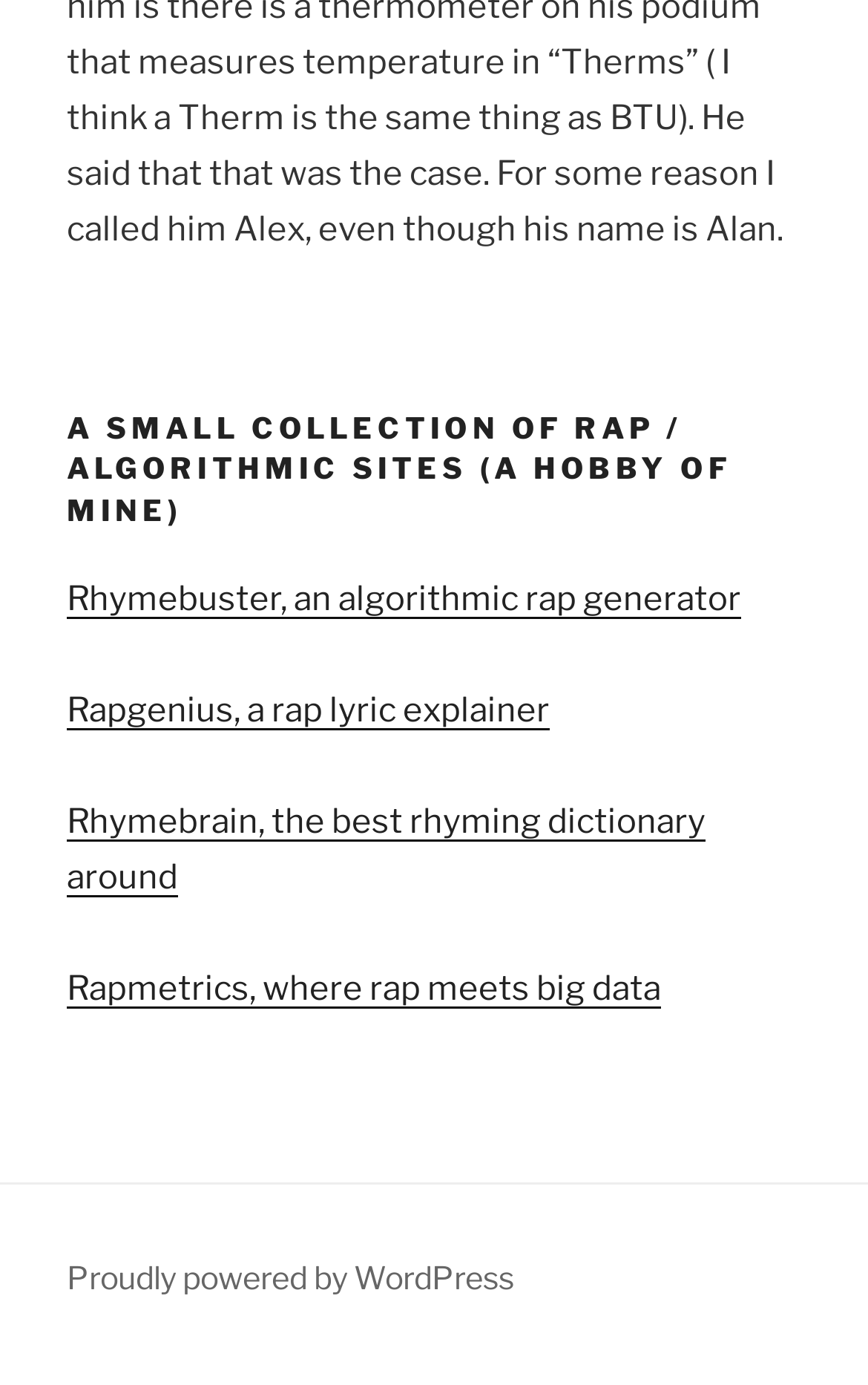What is the hobby of the webpage owner?
Kindly answer the question with as much detail as you can.

The webpage owner has a hobby of collecting rap and algorithmic sites, as indicated by the heading 'A SMALL COLLECTION OF RAP / ALGORITHMIC SITES (A HOBBY OF MINE)'.